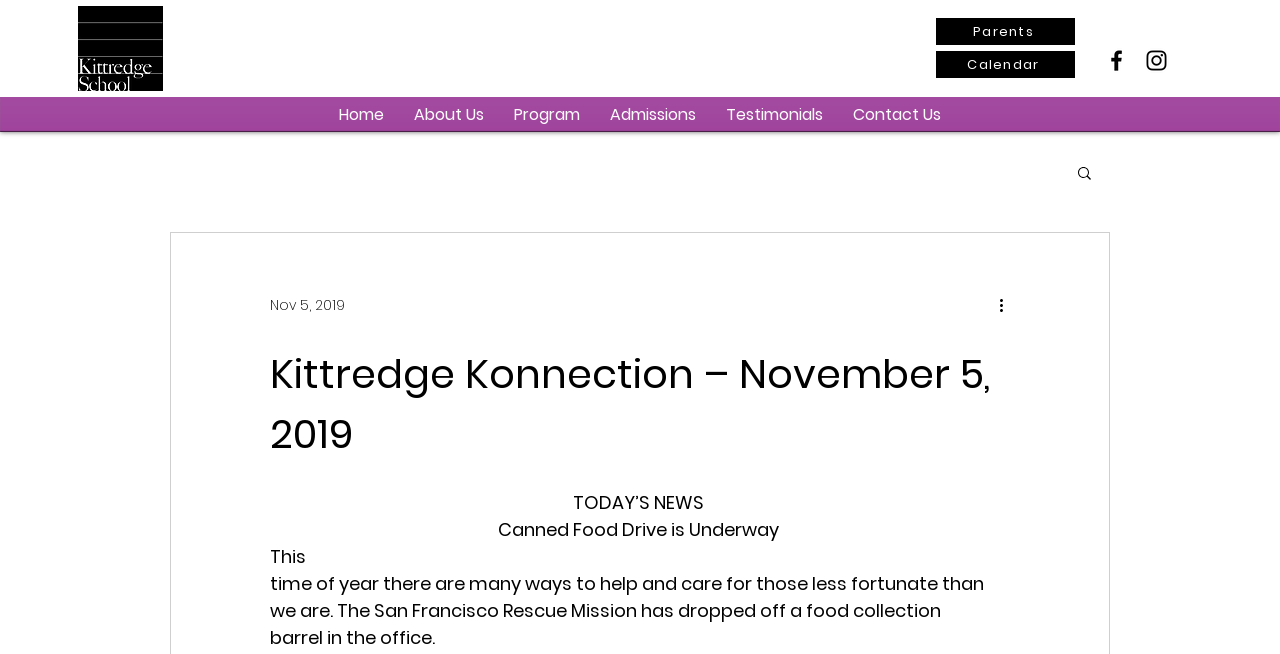Please find the bounding box coordinates of the element that needs to be clicked to perform the following instruction: "Go to Parents page". The bounding box coordinates should be four float numbers between 0 and 1, represented as [left, top, right, bottom].

[0.731, 0.028, 0.84, 0.069]